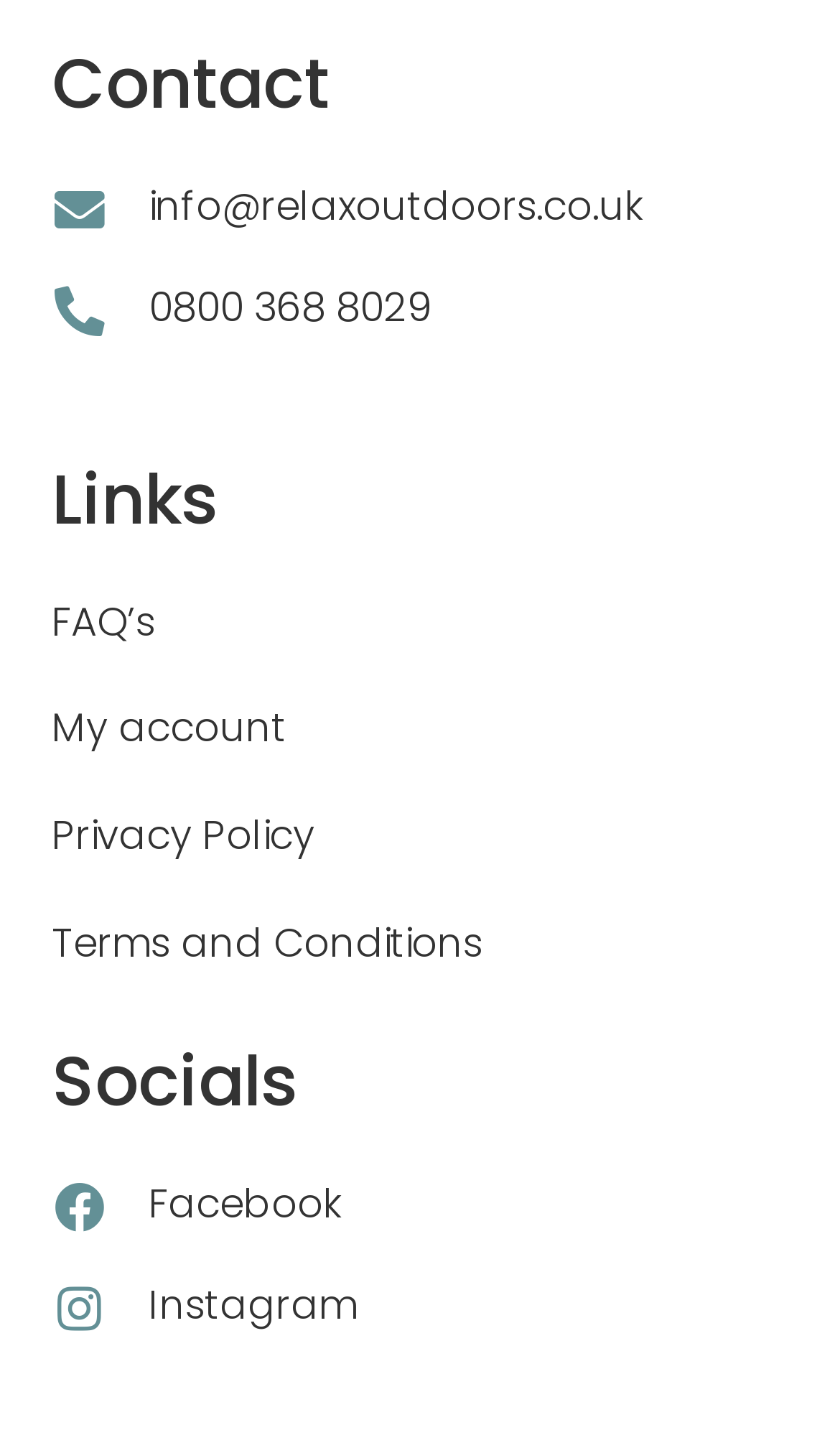What is the first link in the 'Links' section?
Answer briefly with a single word or phrase based on the image.

FAQ’s